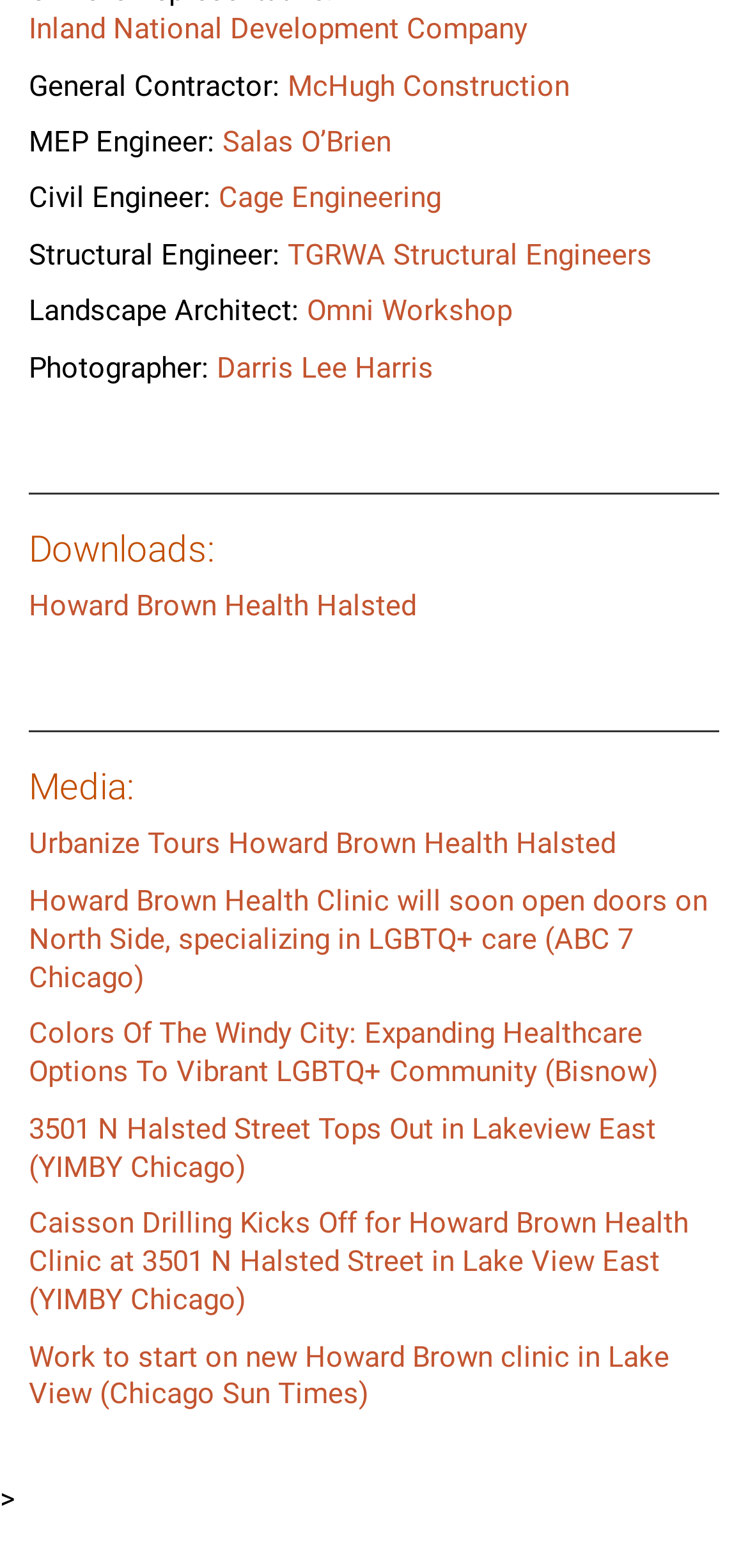Please determine the bounding box coordinates of the element's region to click for the following instruction: "Visit Inland National Development Company website".

[0.038, 0.007, 0.705, 0.029]